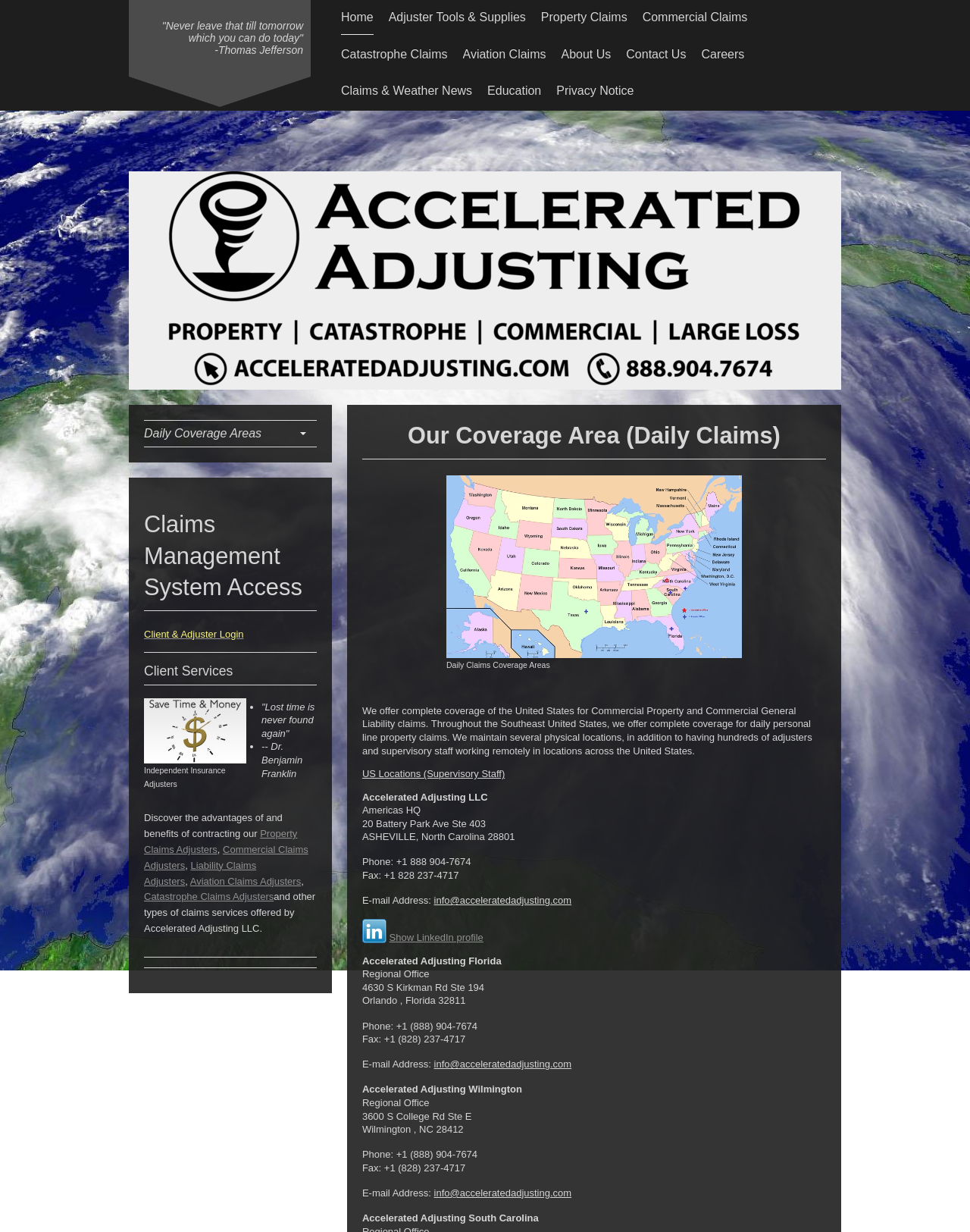Please determine the bounding box coordinates of the element's region to click in order to carry out the following instruction: "Click on Home". The coordinates should be four float numbers between 0 and 1, i.e., [left, top, right, bottom].

[0.352, 0.0, 0.385, 0.028]